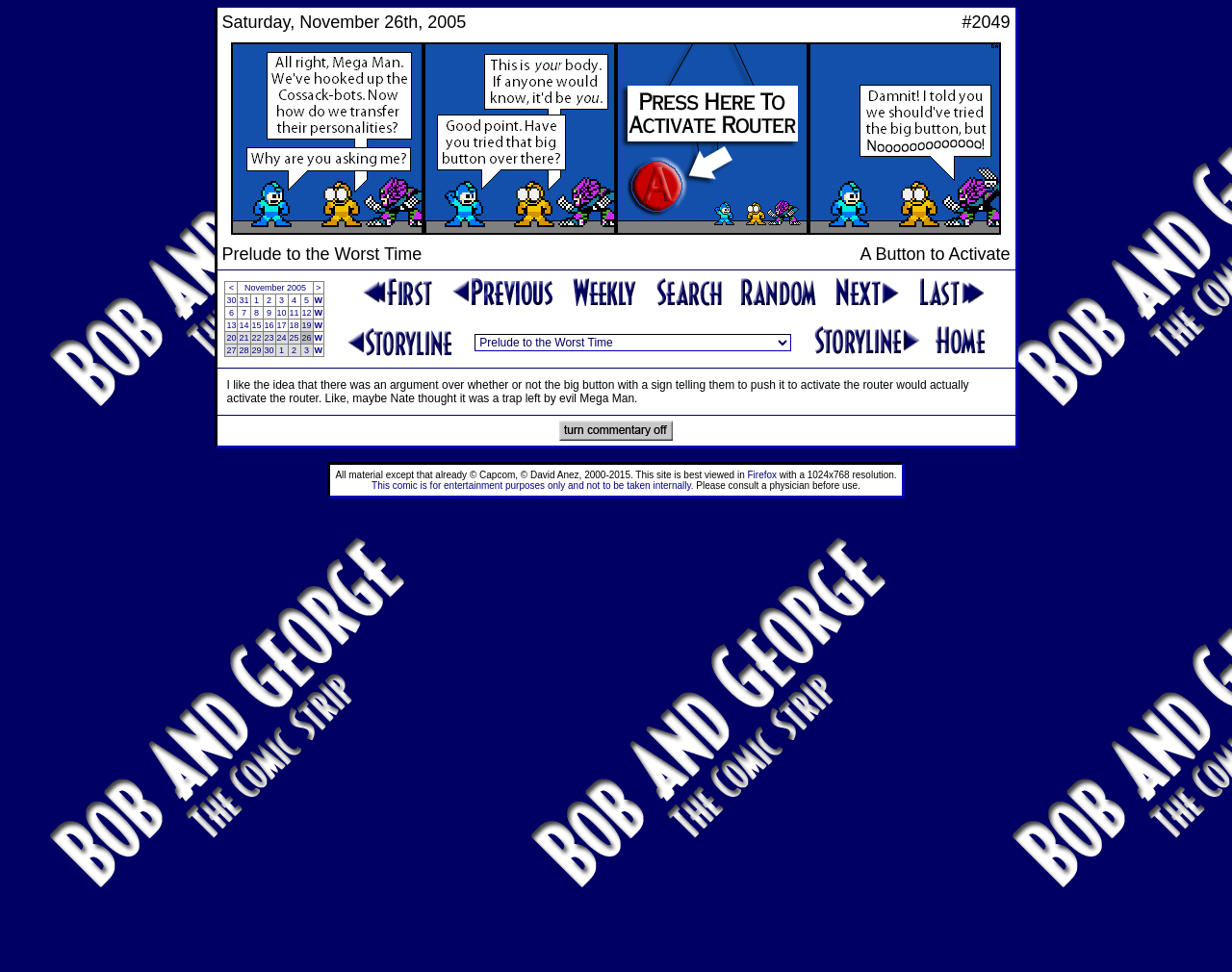Respond to the question with just a single word or phrase: 
What is the title of the second comic strip?

Prelude to the Worst Time